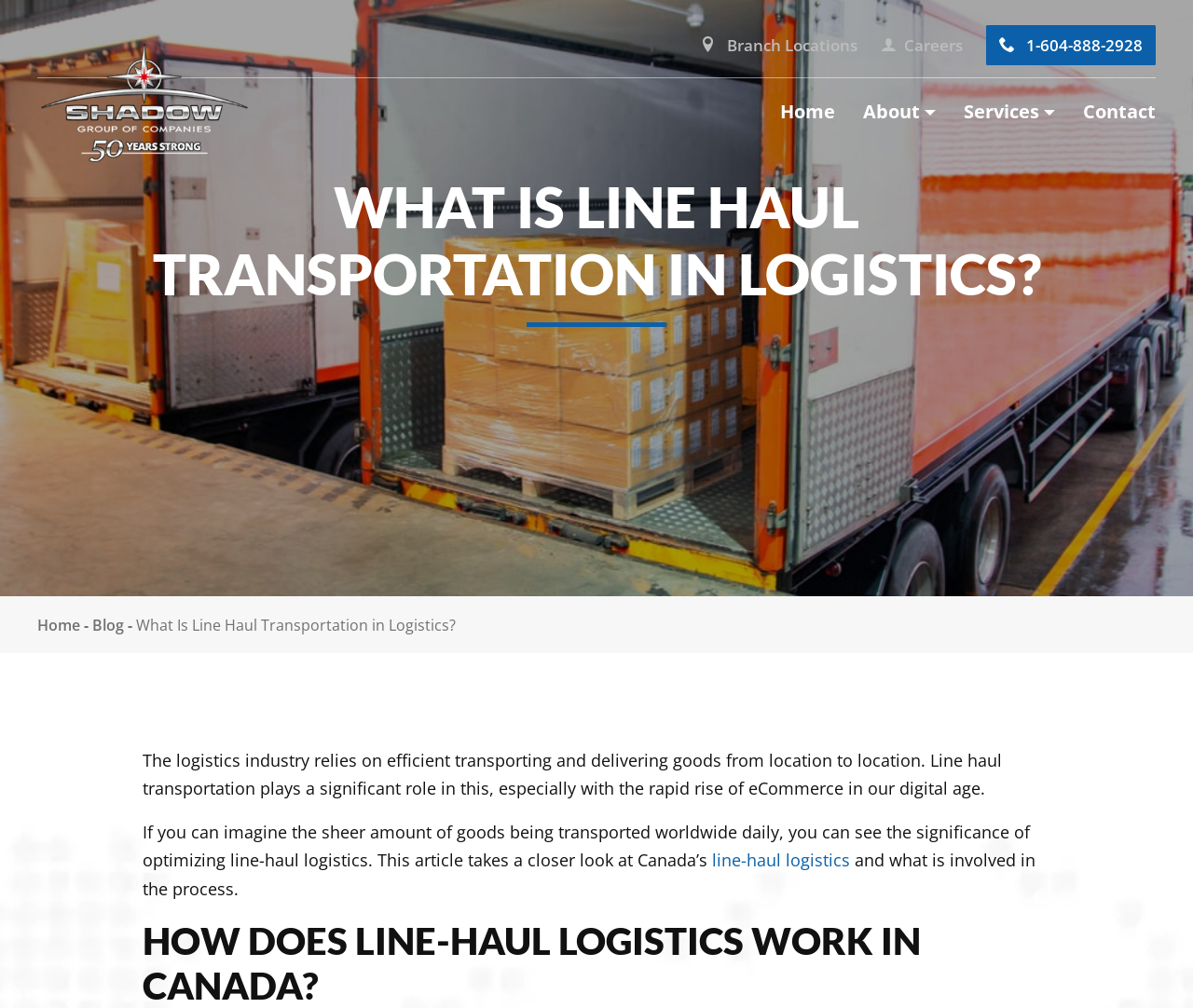Answer the question below with a single word or a brief phrase: 
What is the section below the main heading about?

The significance of line haul logistics